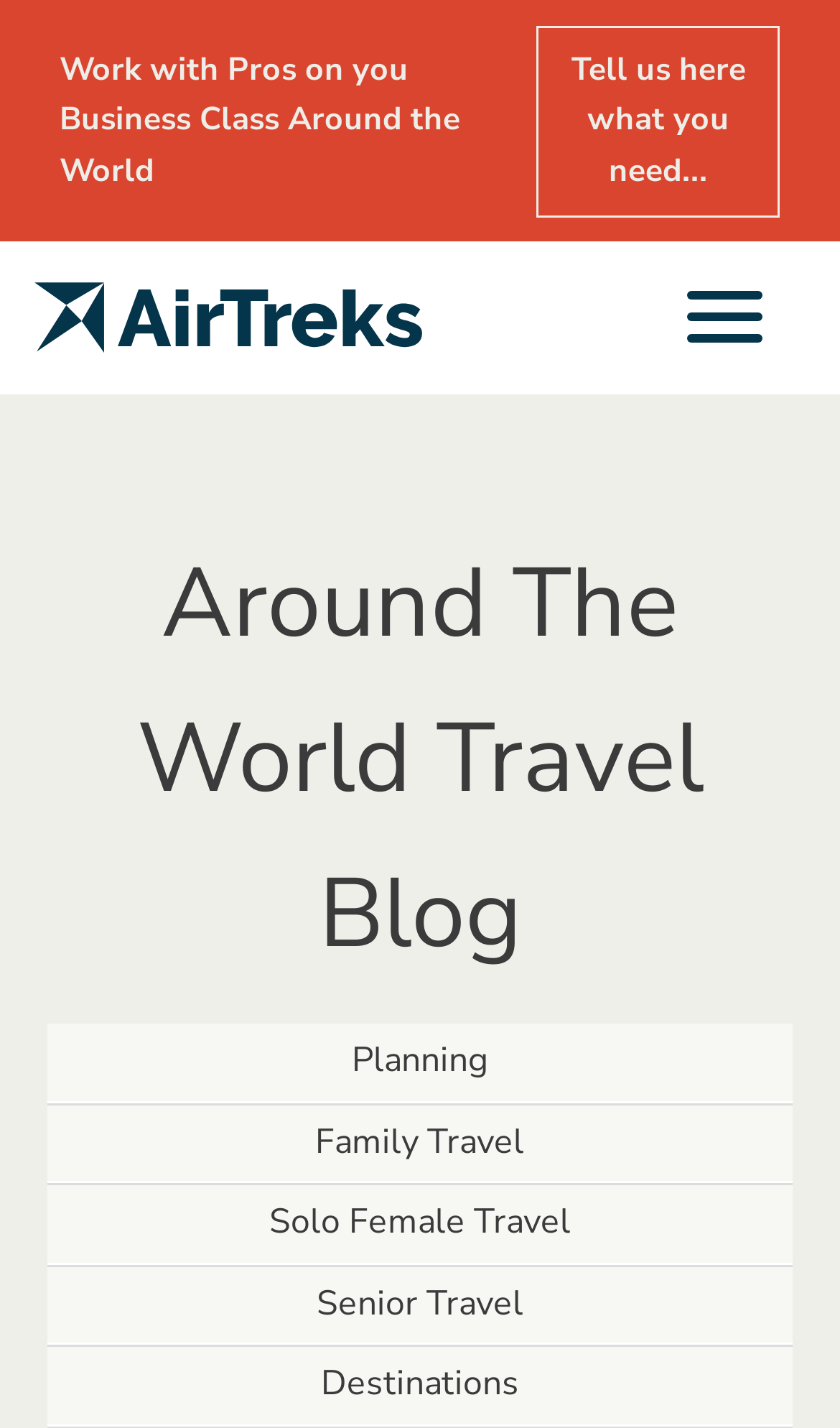Can you determine the bounding box coordinates of the area that needs to be clicked to fulfill the following instruction: "Click on the 'TRIP PLANNER' link"?

[0.041, 0.13, 0.959, 0.194]